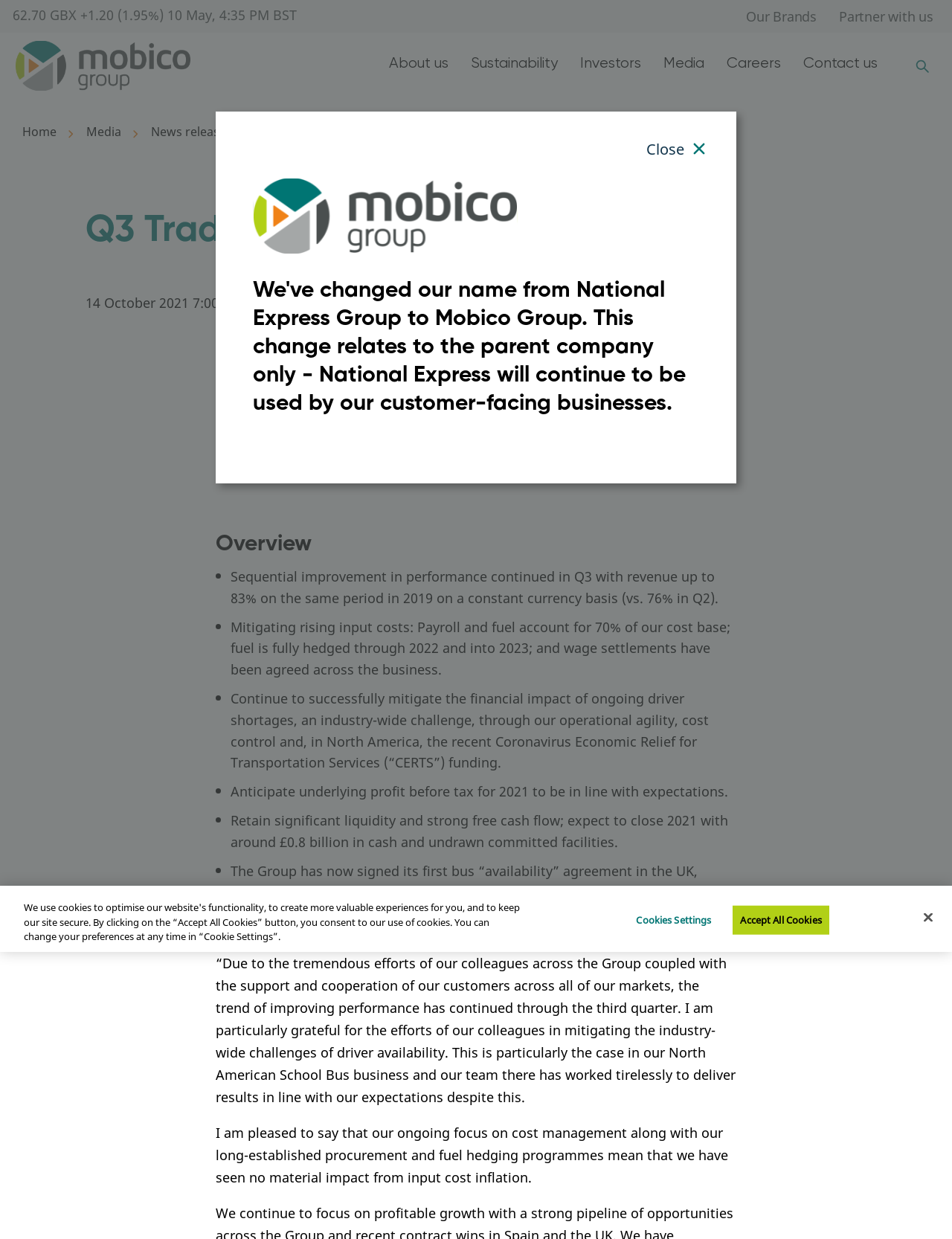Who is the Group Chief Executive?
Please give a well-detailed answer to the question.

The Group Chief Executive is mentioned in the quote section, where it says 'Ignacio Garat, Group Chief Executive, said:' followed by his statement.